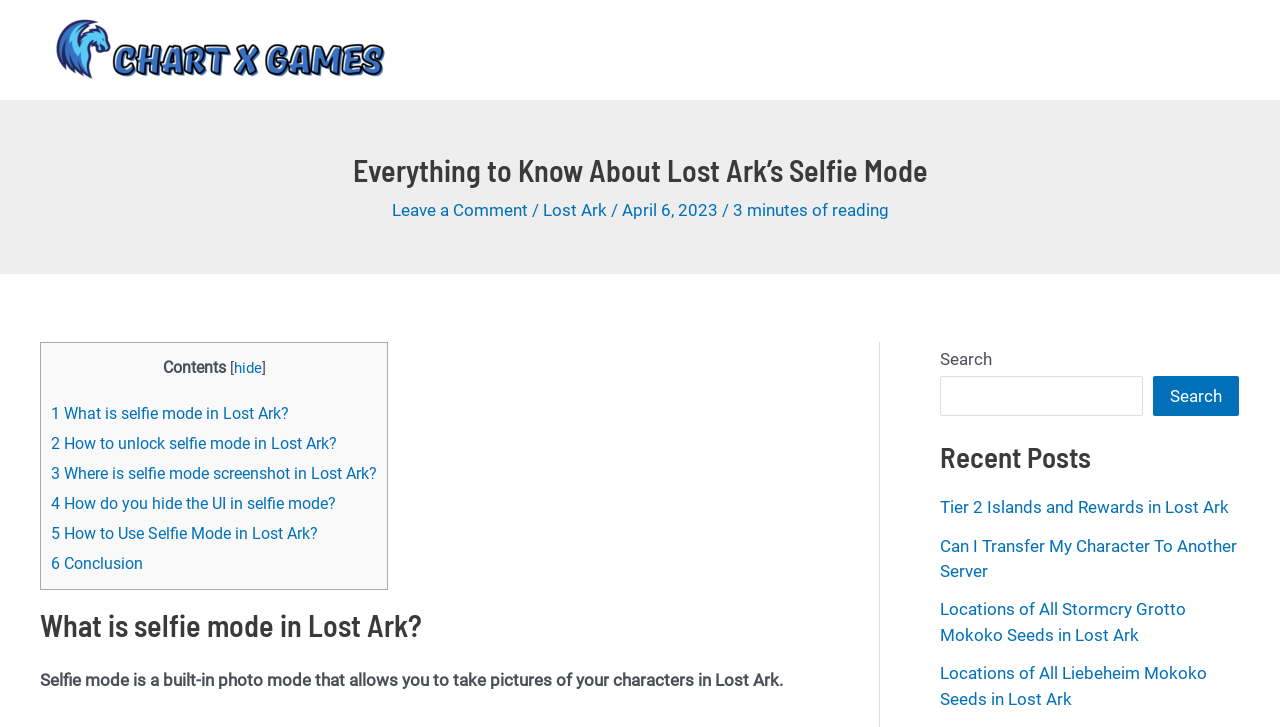Please find the bounding box coordinates of the element that needs to be clicked to perform the following instruction: "Leave a comment". The bounding box coordinates should be four float numbers between 0 and 1, represented as [left, top, right, bottom].

[0.306, 0.275, 0.412, 0.303]